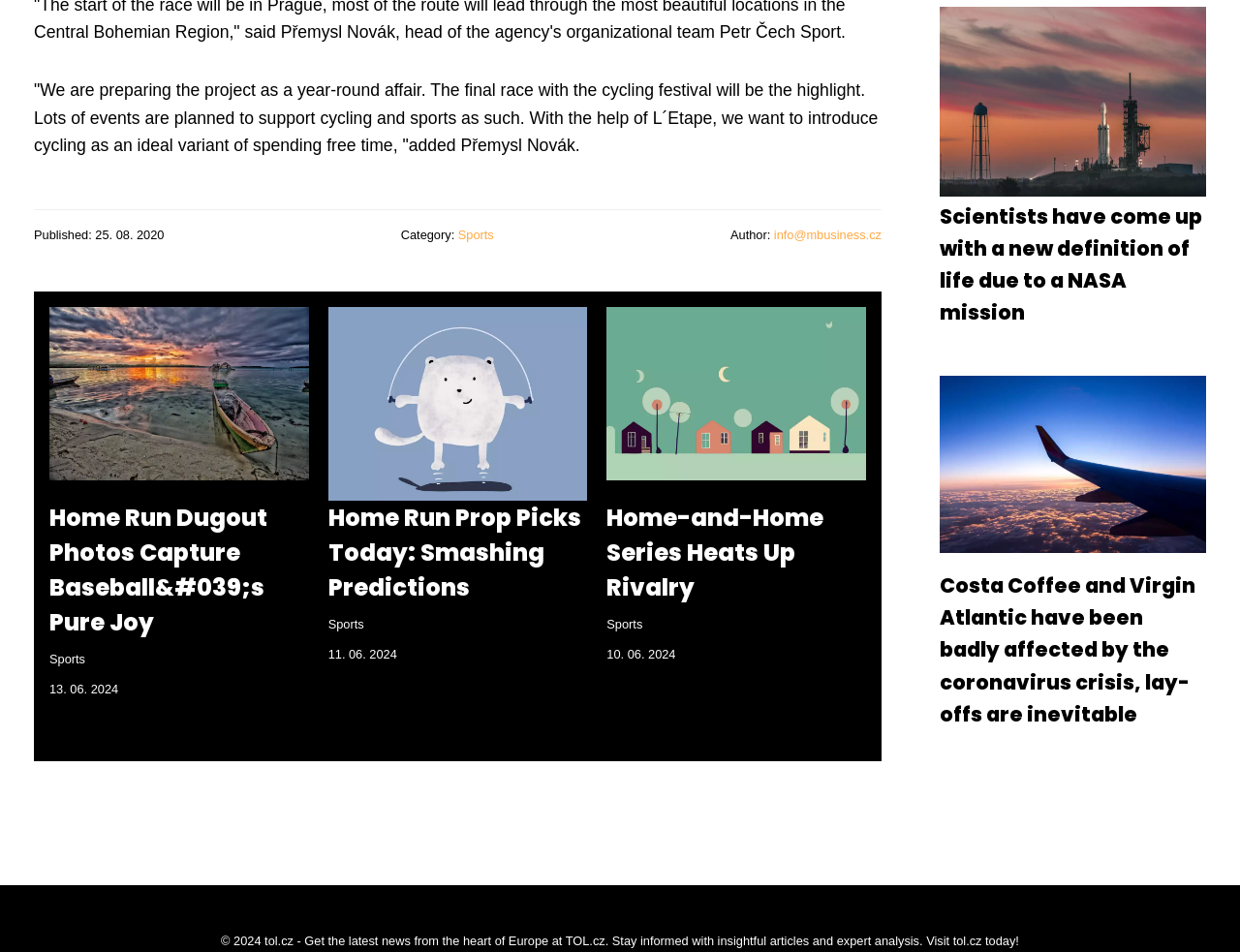Please determine the bounding box coordinates of the section I need to click to accomplish this instruction: "Check news about Costa Coffee and Virgin Atlantic".

[0.758, 0.6, 0.964, 0.765]